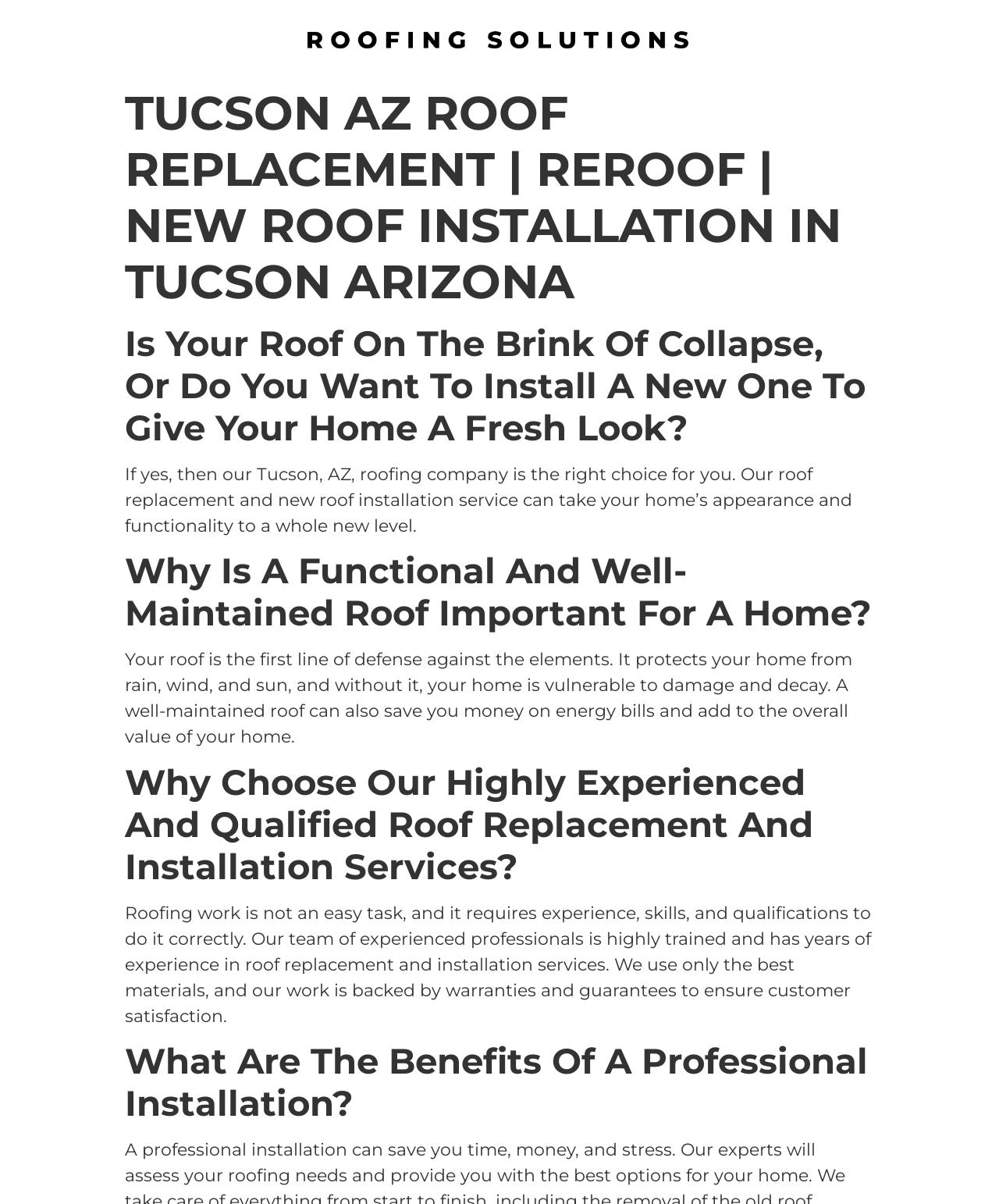Please find the main title text of this webpage.

TUCSON AZ ROOF REPLACEMENT | REROOF | NEW ROOF INSTALLATION IN TUCSON ARIZONA